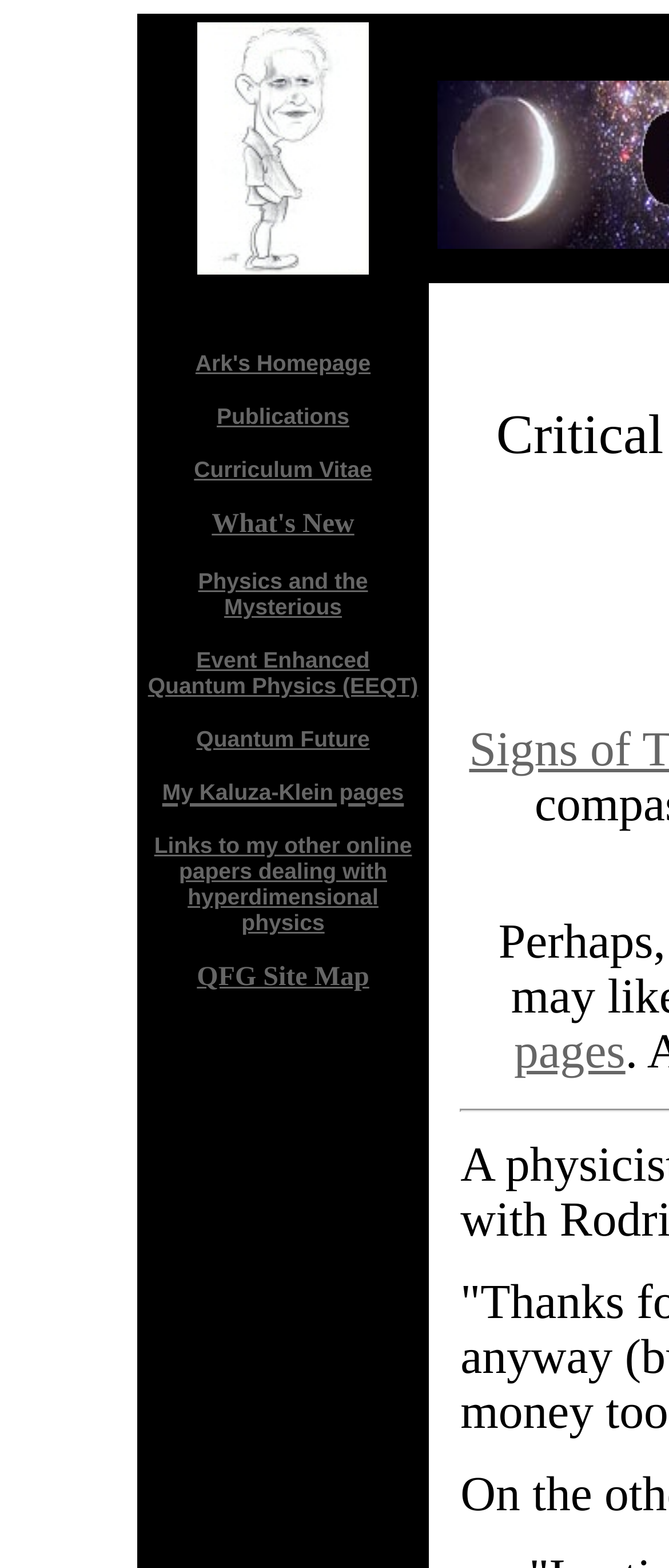Provide your answer to the question using just one word or phrase: What is the author's profession?

Physicist